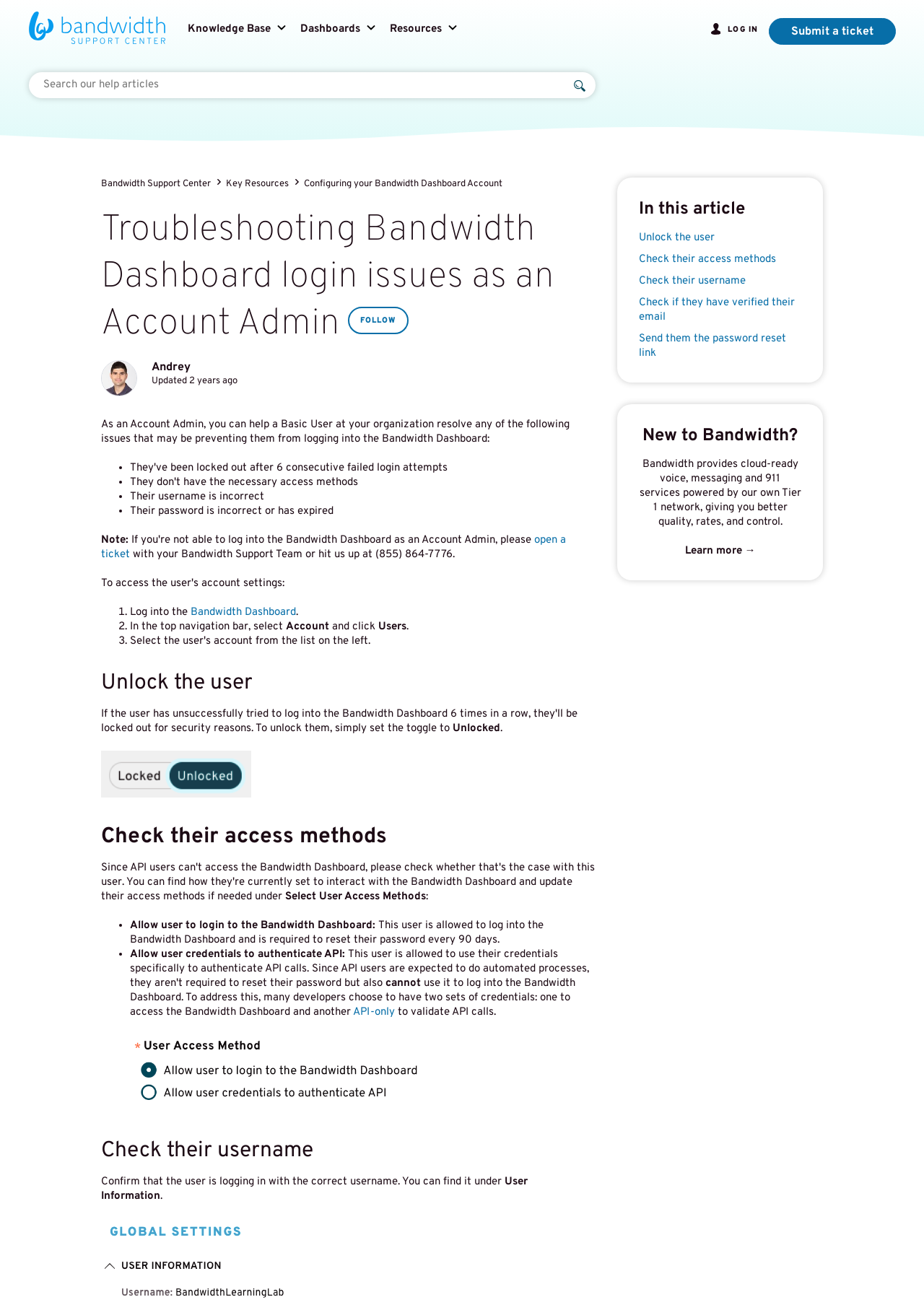Highlight the bounding box coordinates of the element you need to click to perform the following instruction: "Search our help articles."

[0.031, 0.055, 0.644, 0.075]